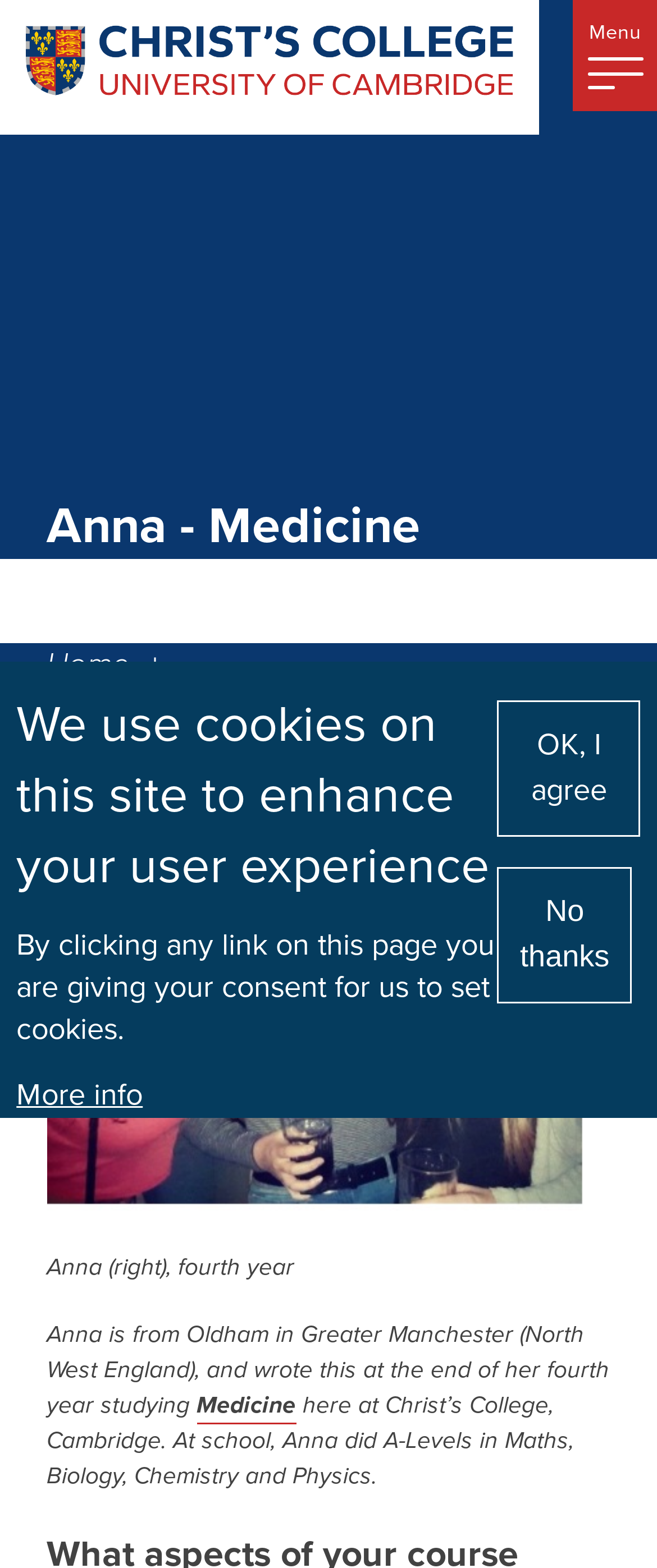Generate the text content of the main headline of the webpage.

Anna - Medicine